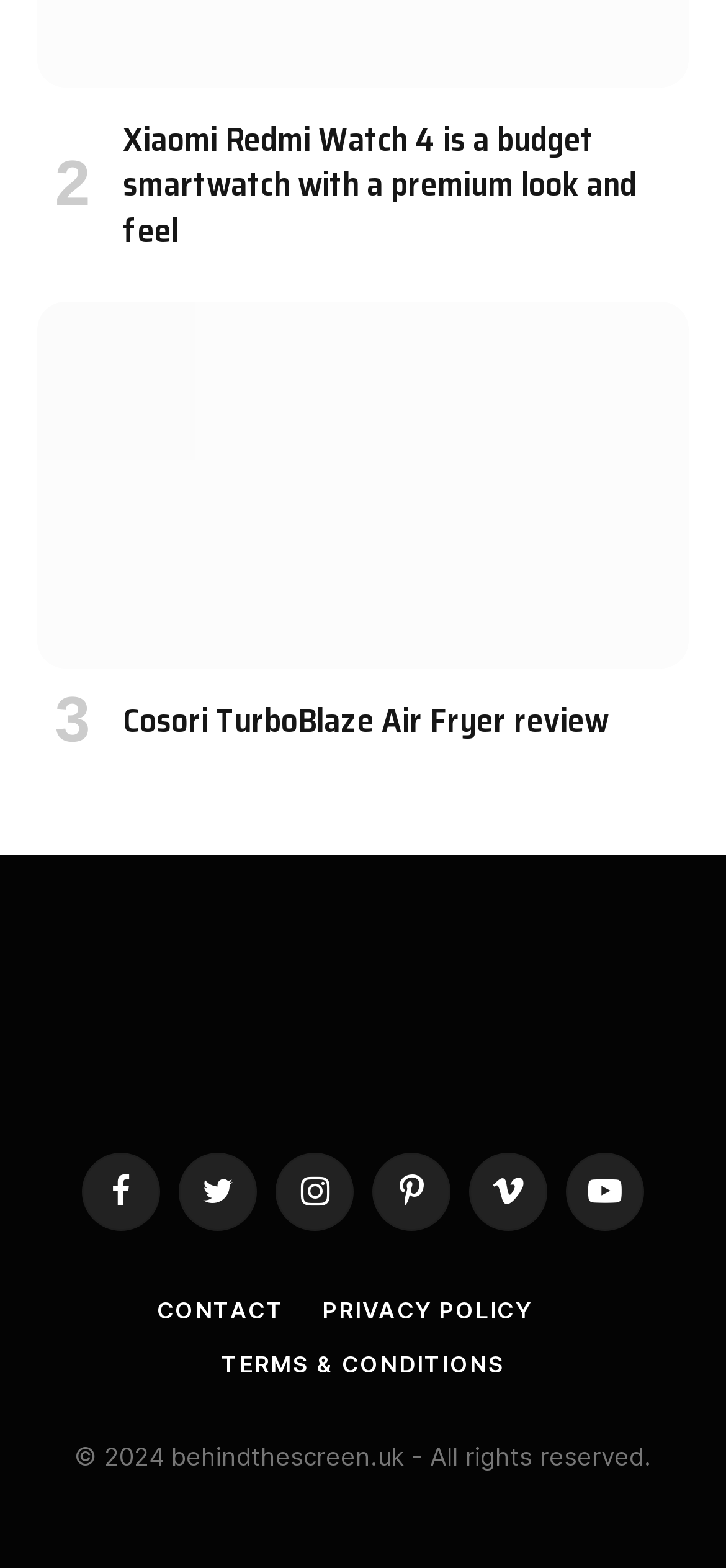Please locate the bounding box coordinates of the element that needs to be clicked to achieve the following instruction: "Read the review of Cosori TurboBlaze Air Fryer". The coordinates should be four float numbers between 0 and 1, i.e., [left, top, right, bottom].

[0.169, 0.445, 0.949, 0.474]